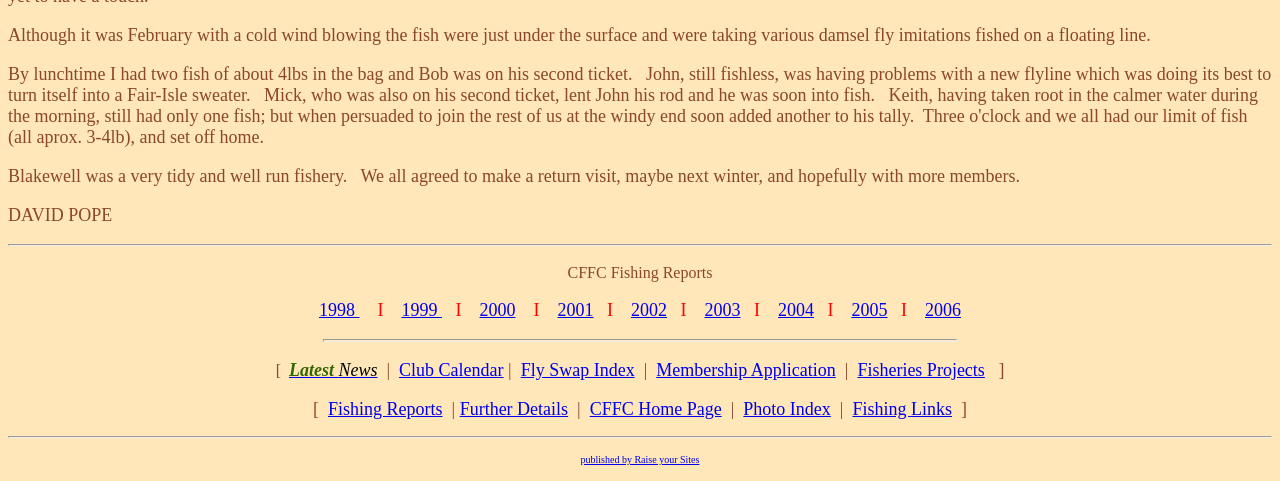How many links are there in the 'Fishing Reports' section?
Use the image to answer the question with a single word or phrase.

11